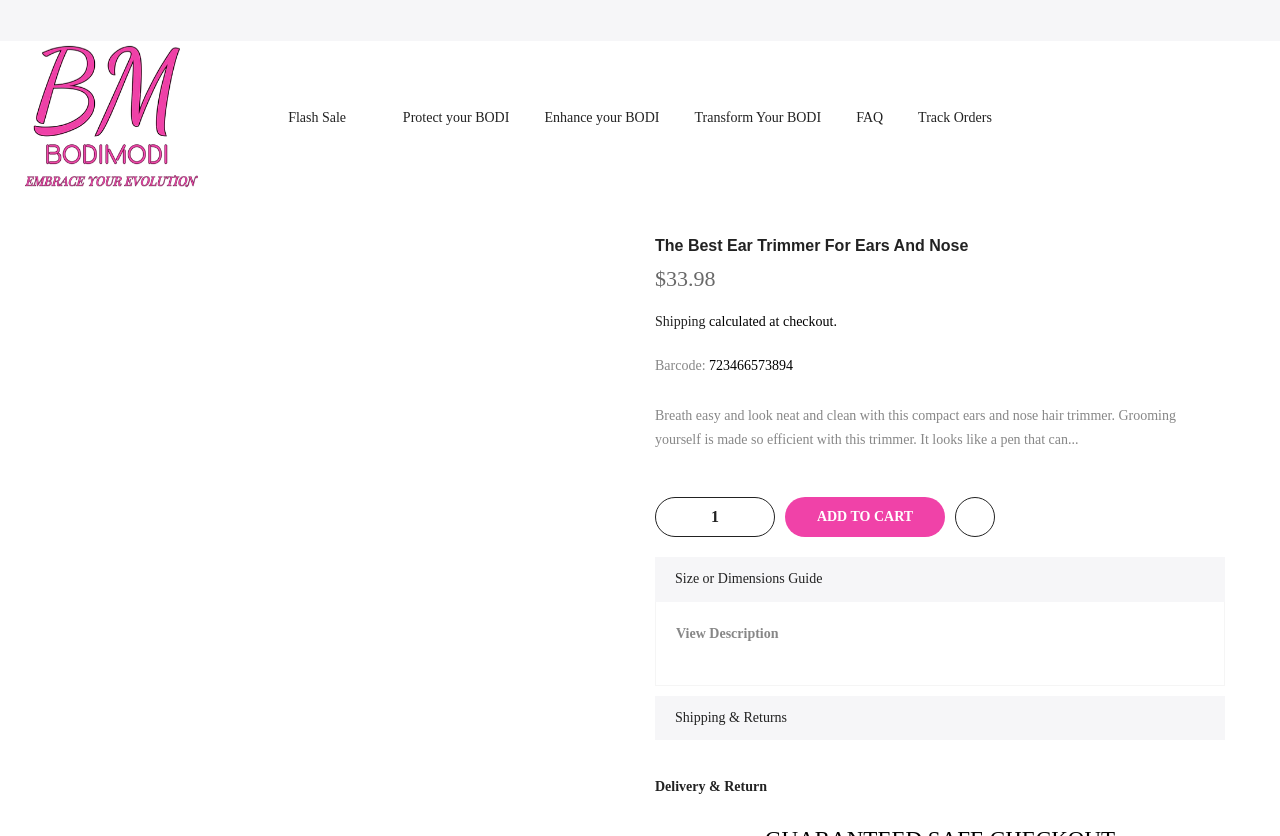From the webpage screenshot, predict the bounding box coordinates (top-left x, top-left y, bottom-right x, bottom-right y) for the UI element described here: Size or Dimensions Guide

[0.512, 0.667, 0.957, 0.72]